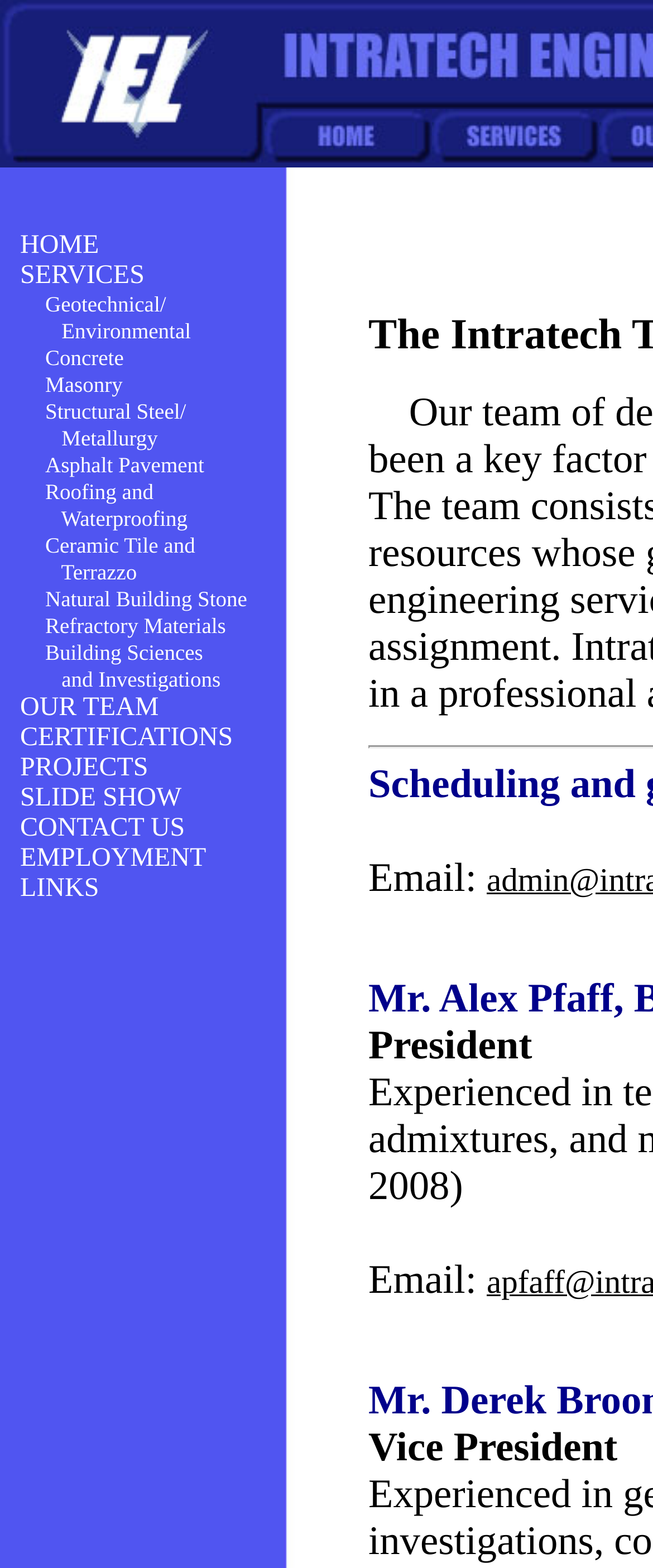What is the profession of the person listed first?
Provide a detailed answer to the question, using the image to inform your response.

I looked at the webpage and found a section that lists the staff and their qualifications. The first person listed has the title 'President' next to their name.